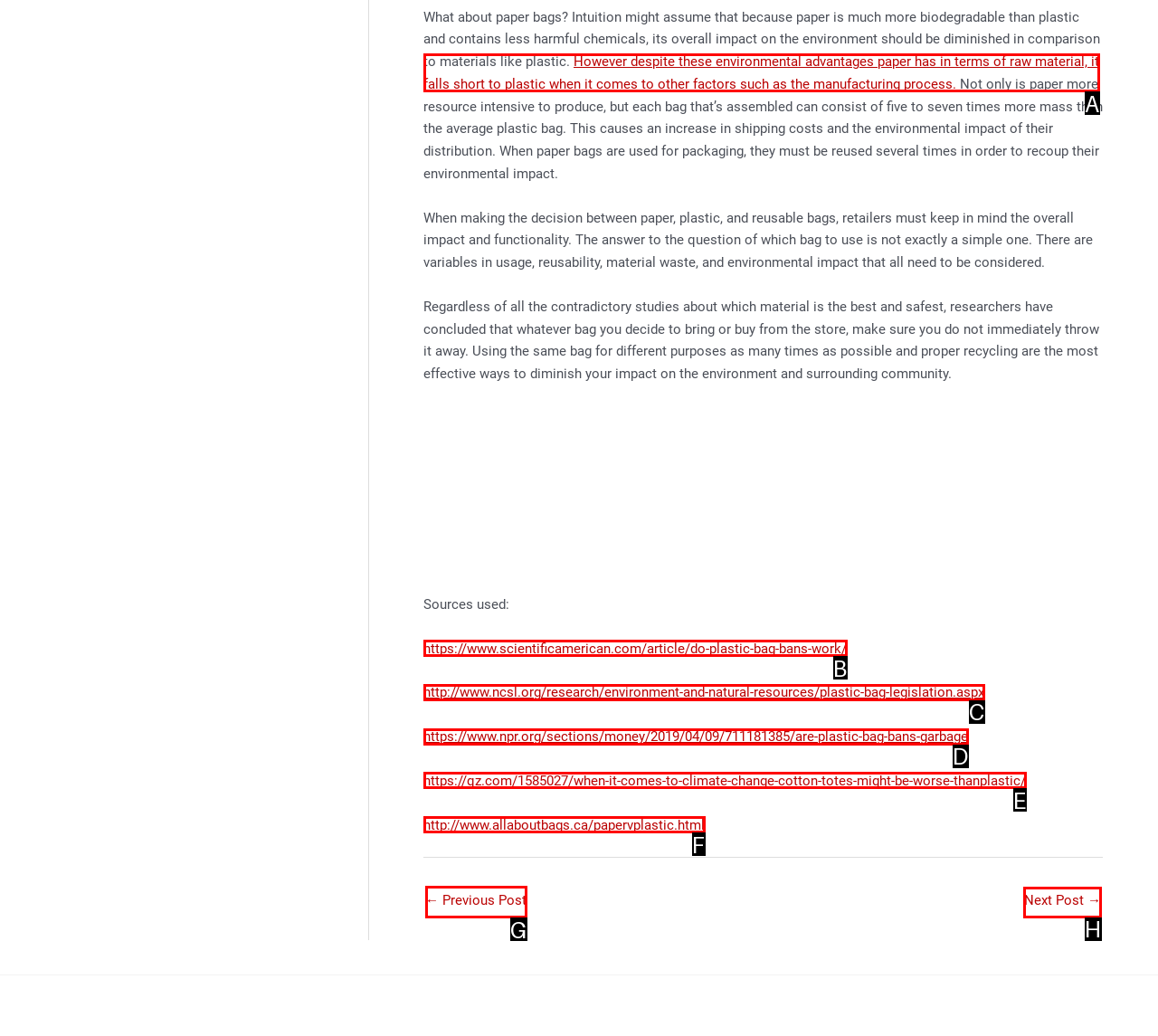Point out the letter of the HTML element you should click on to execute the task: View the next post
Reply with the letter from the given options.

H